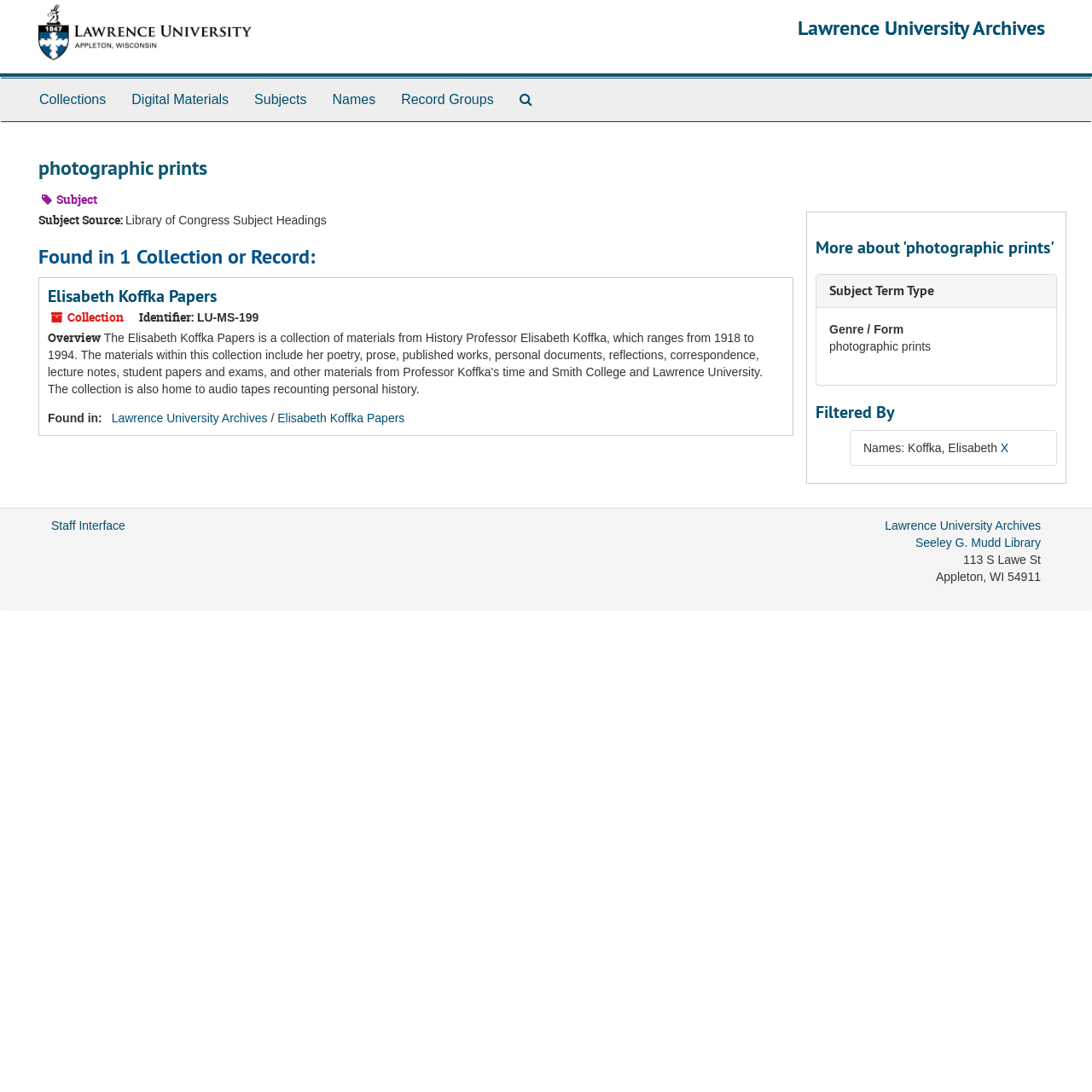Select the bounding box coordinates of the element I need to click to carry out the following instruction: "read devotionals".

None